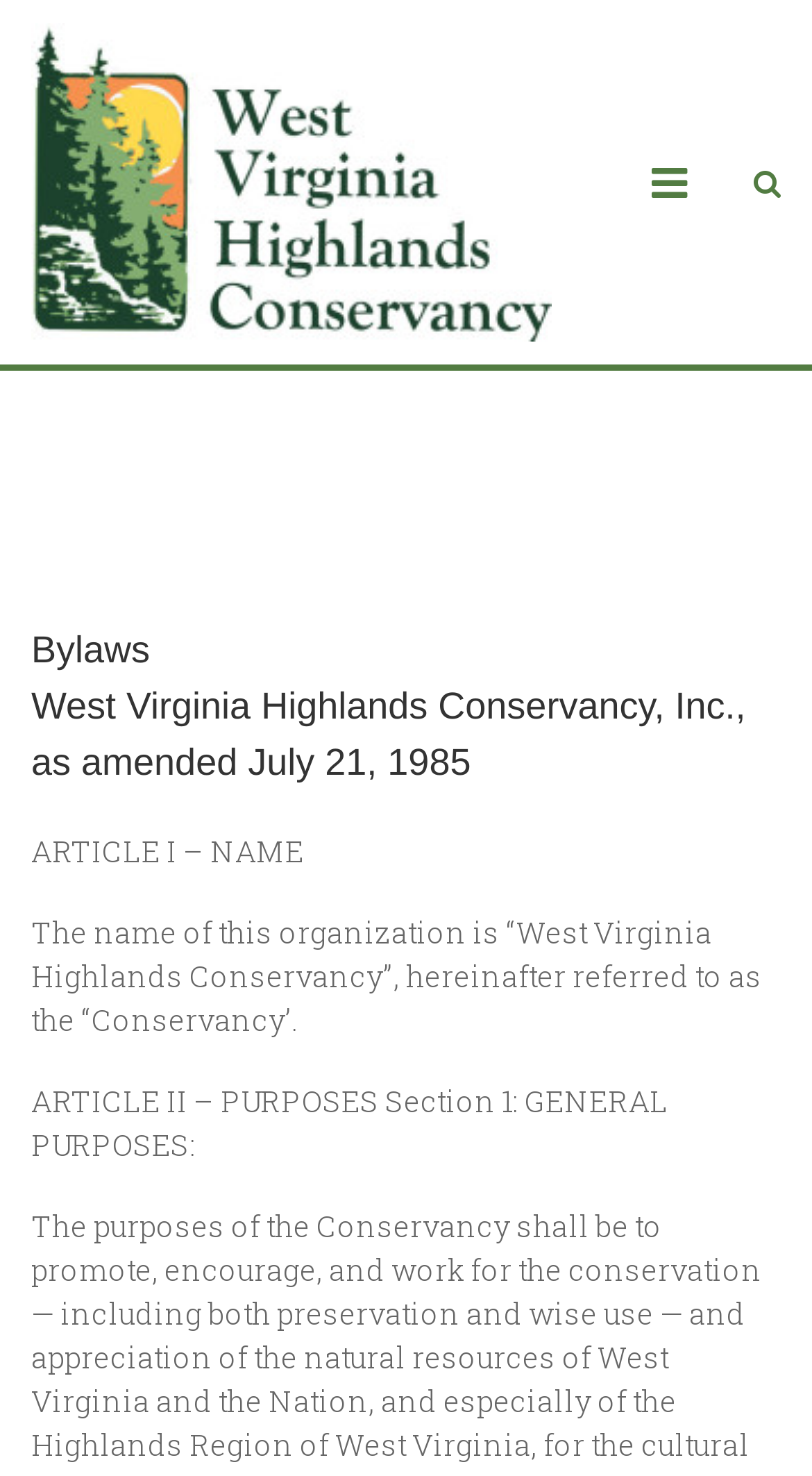What is the purpose of Article II?
Utilize the information in the image to give a detailed answer to the question.

I found the answer by looking at the text under the 'Bylaws' heading, which states 'ARTICLE II – PURPOSES Section 1: GENERAL PURPOSES:'